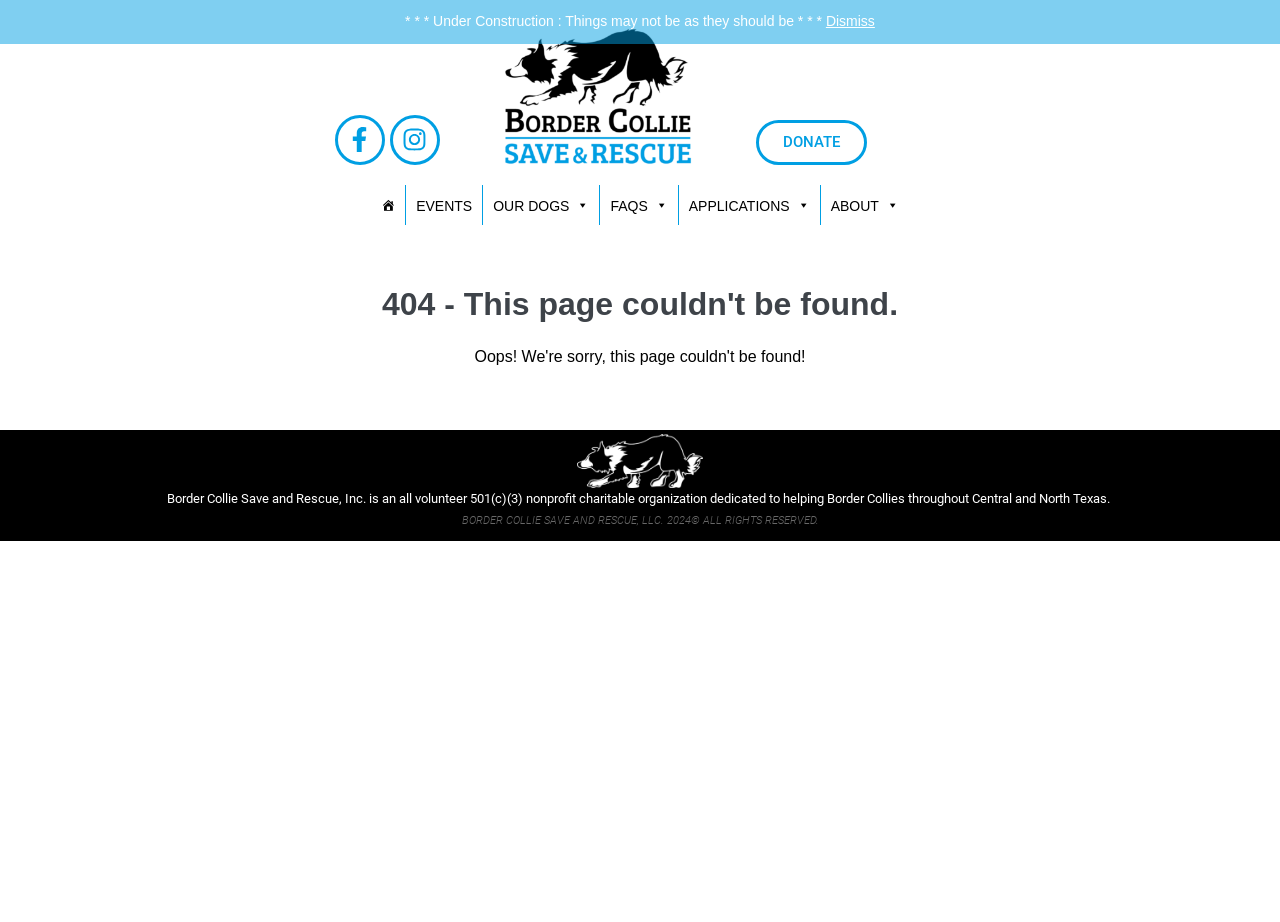Identify the bounding box coordinates of the area you need to click to perform the following instruction: "Learn about Setting Clear and Realistic Goals".

None